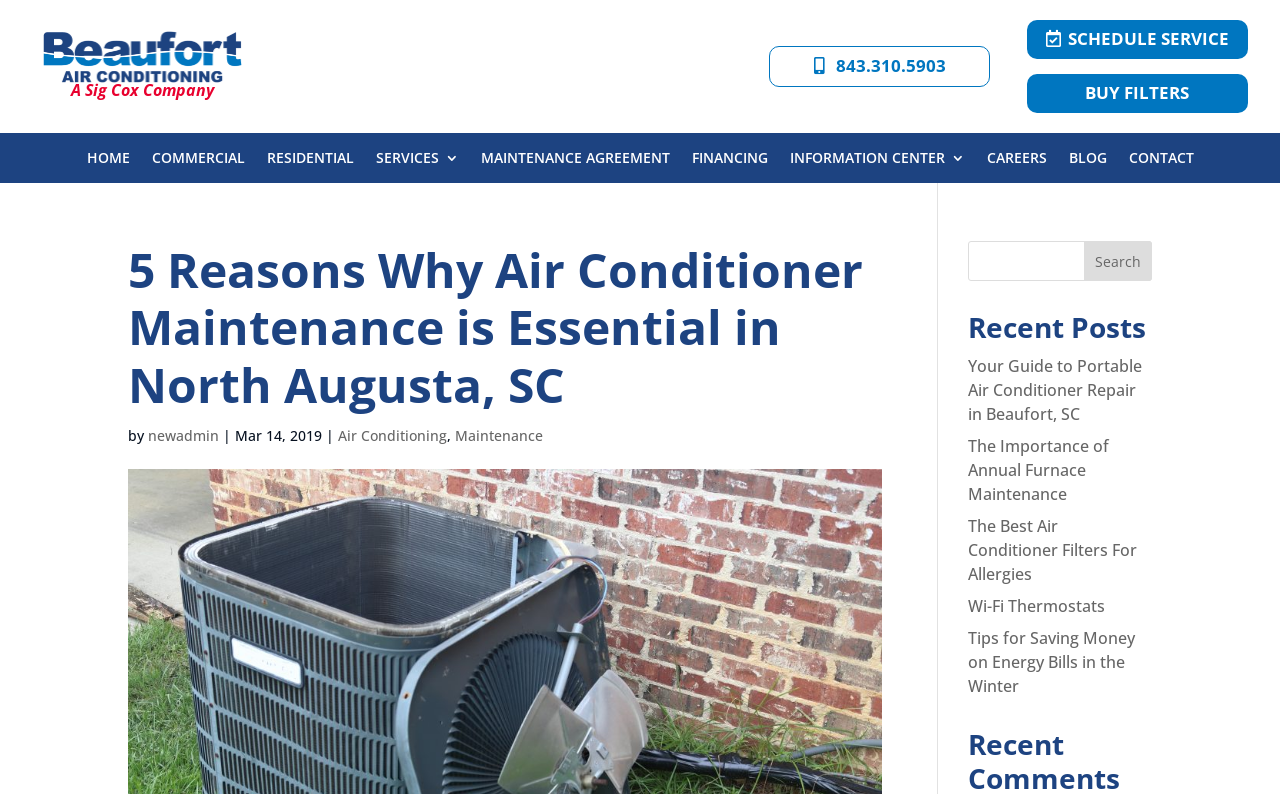Determine the bounding box coordinates of the clickable region to carry out the instruction: "Search for air conditioner maintenance tips".

[0.756, 0.303, 0.9, 0.354]